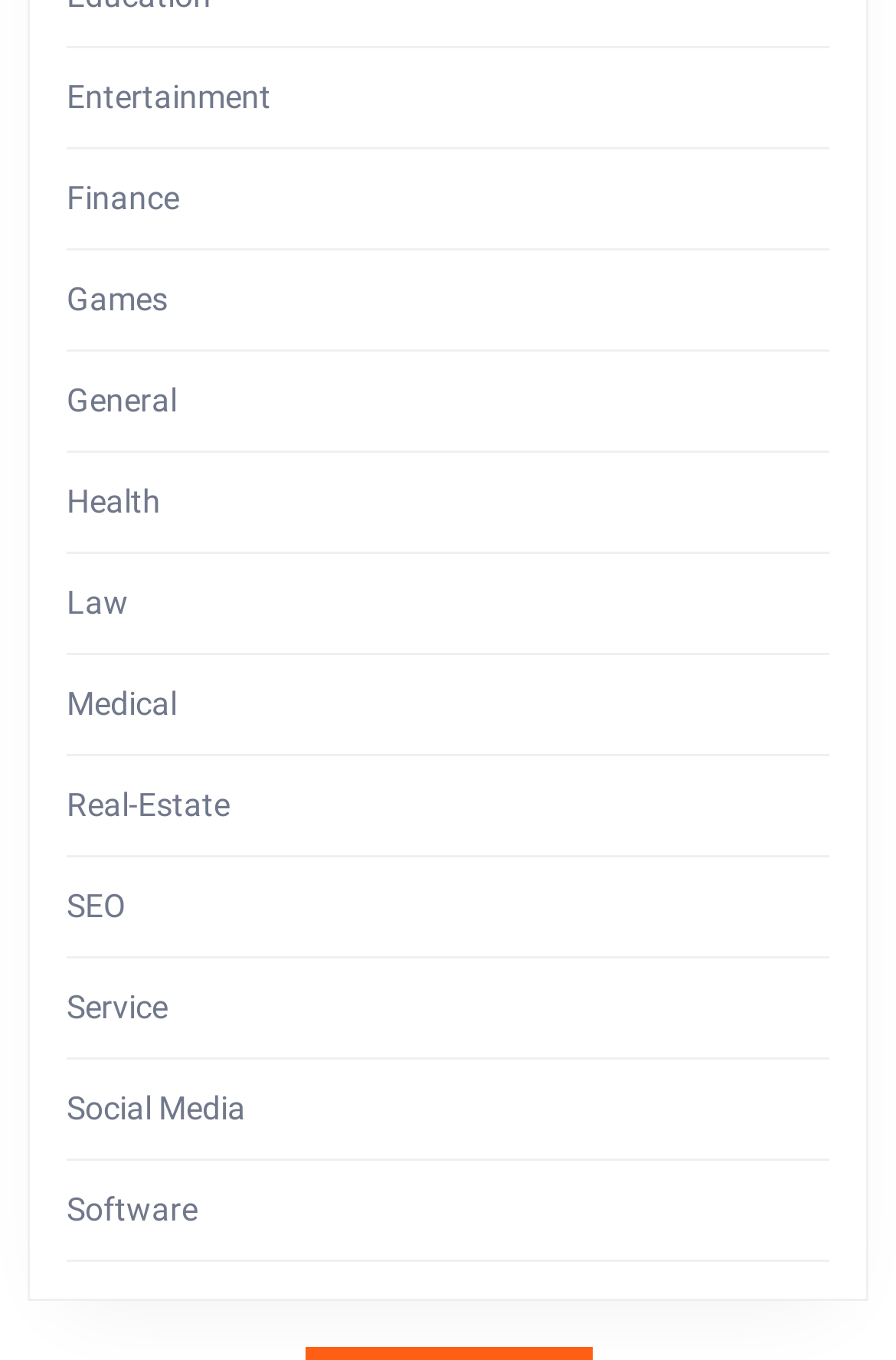Determine the bounding box coordinates of the clickable element necessary to fulfill the instruction: "Access Health". Provide the coordinates as four float numbers within the 0 to 1 range, i.e., [left, top, right, bottom].

[0.074, 0.355, 0.179, 0.382]